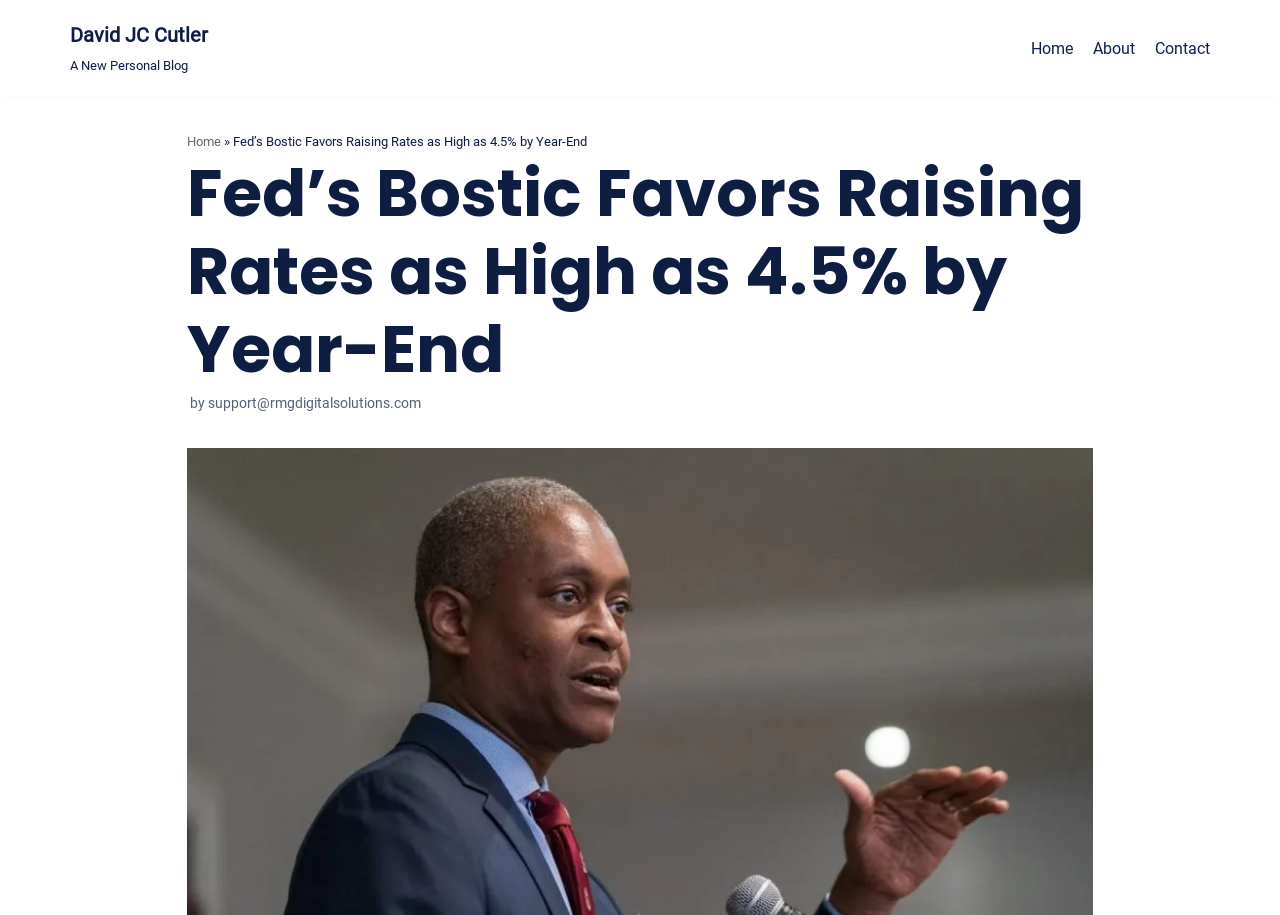Generate a comprehensive description of the webpage content.

The webpage appears to be a personal blog, with the title "Fed's Bostic Favors Raising Rates as High as 4.5% by Year-End" prominently displayed at the top. Below the title, there is a navigation menu with three links: "Home", "About", and "Contact". The "Home" link is duplicated, with one instance located at the top right corner of the page and another at the top left corner.

At the very top of the page, there is a "Skip to content" link, allowing users to bypass the navigation menu and go directly to the main content. The author's name, "David JC Cutler", is displayed above the title, along with a brief description "A New Personal Blog".

The main content of the page is not explicitly described in the accessibility tree, but based on the title, it likely discusses Federal Reserve Bank of Atlanta President Raphael Bostic's views on interest rates. There is no apparent image on the page.